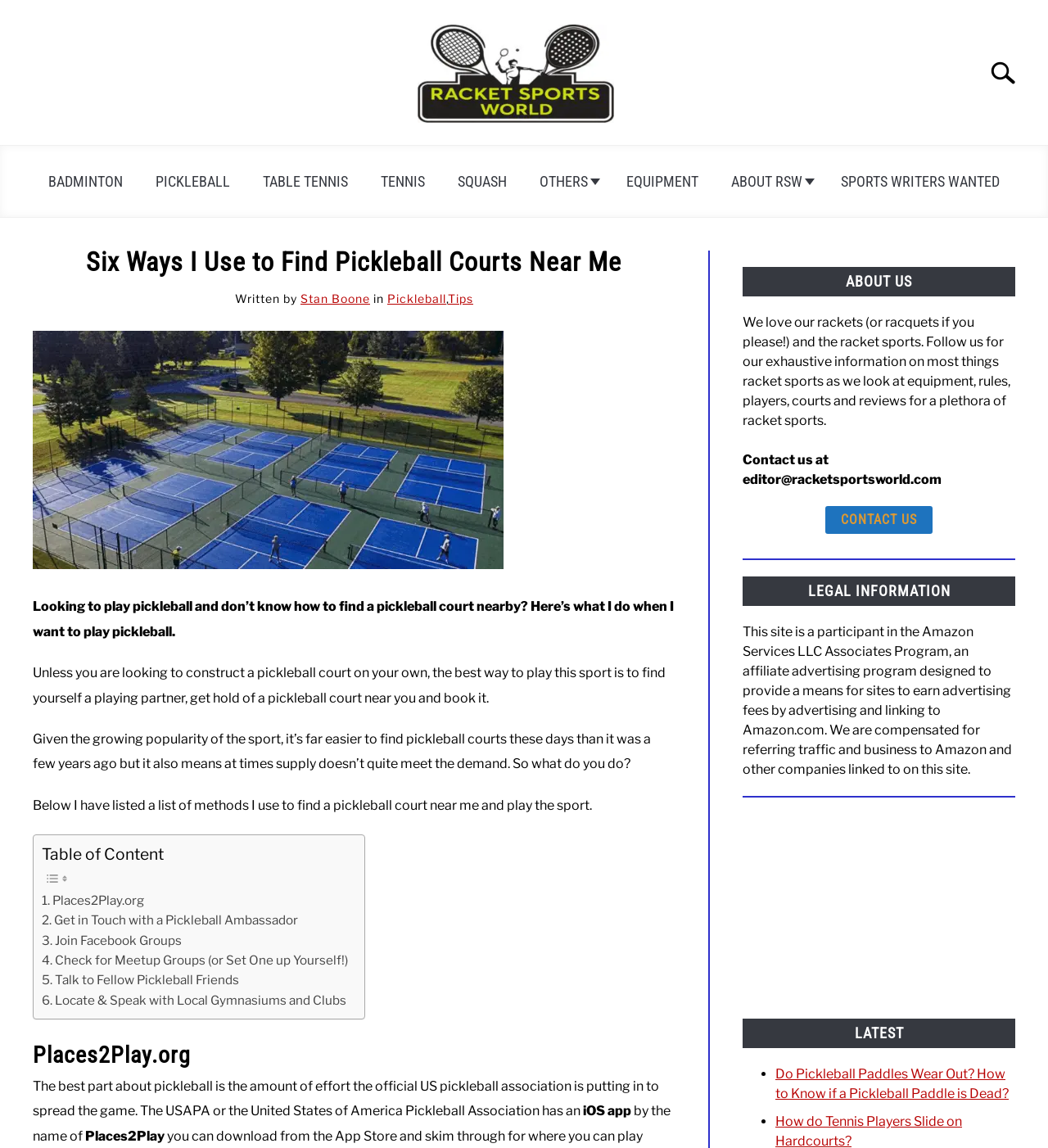Please specify the coordinates of the bounding box for the element that should be clicked to carry out this instruction: "Read the article 'Six Ways I Use to Find Pickleball Courts Near Me'". The coordinates must be four float numbers between 0 and 1, formatted as [left, top, right, bottom].

[0.031, 0.215, 0.645, 0.242]